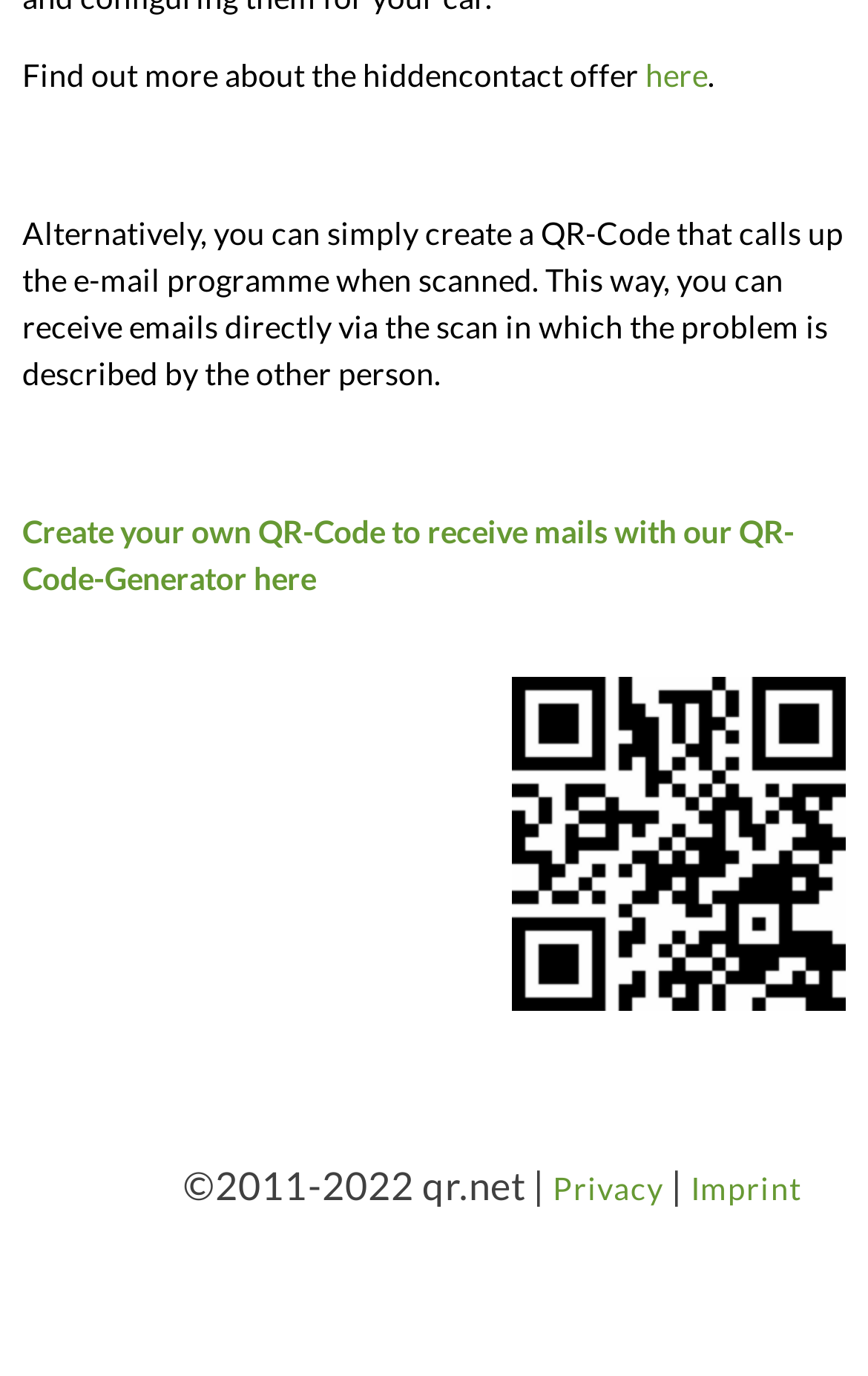Provide a brief response to the question below using a single word or phrase: 
What is the purpose of the QR-Code-Generator?

To receive emails